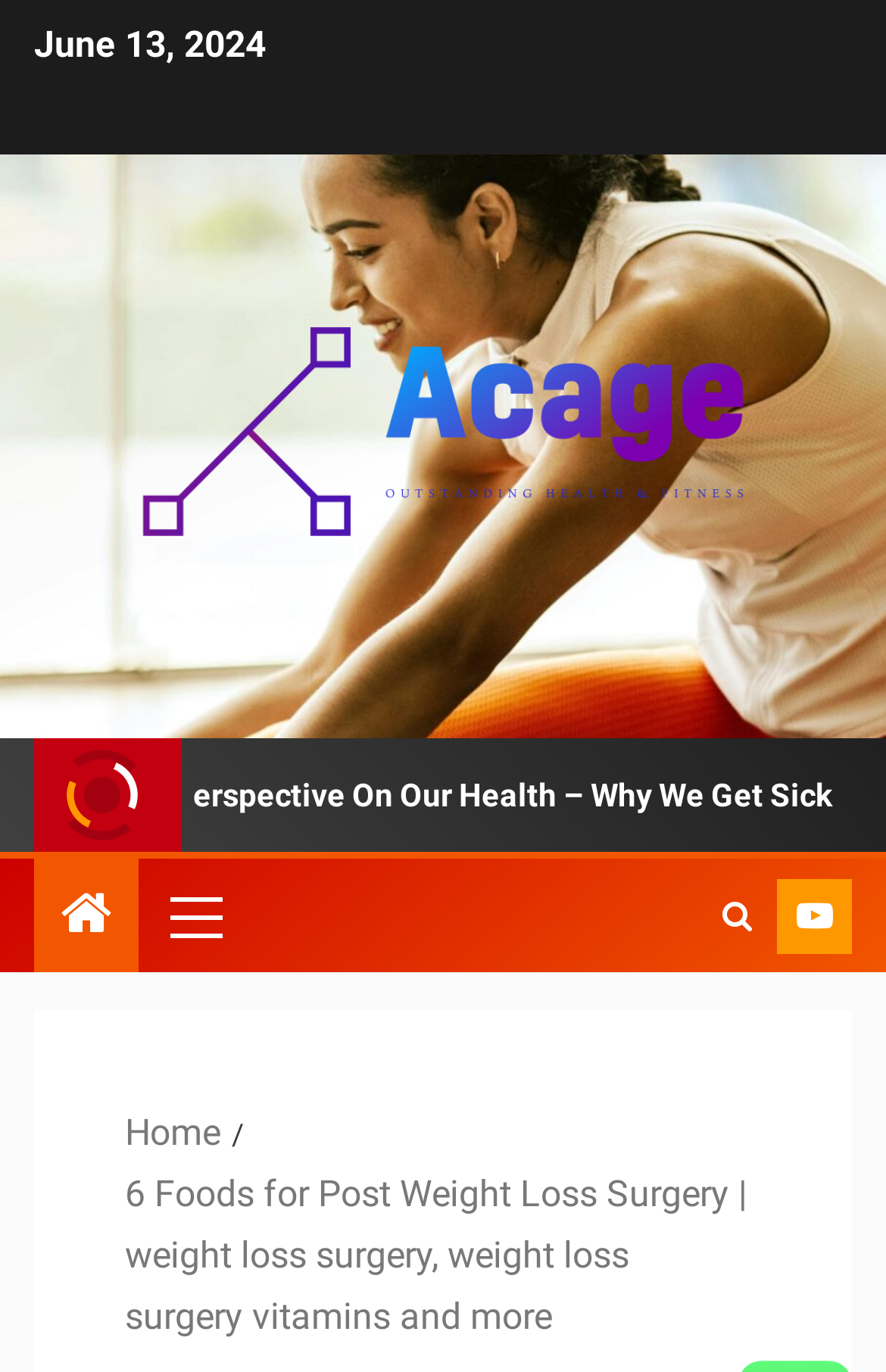Identify the bounding box coordinates for the UI element described as: "title="Search"".

[0.8, 0.635, 0.864, 0.7]